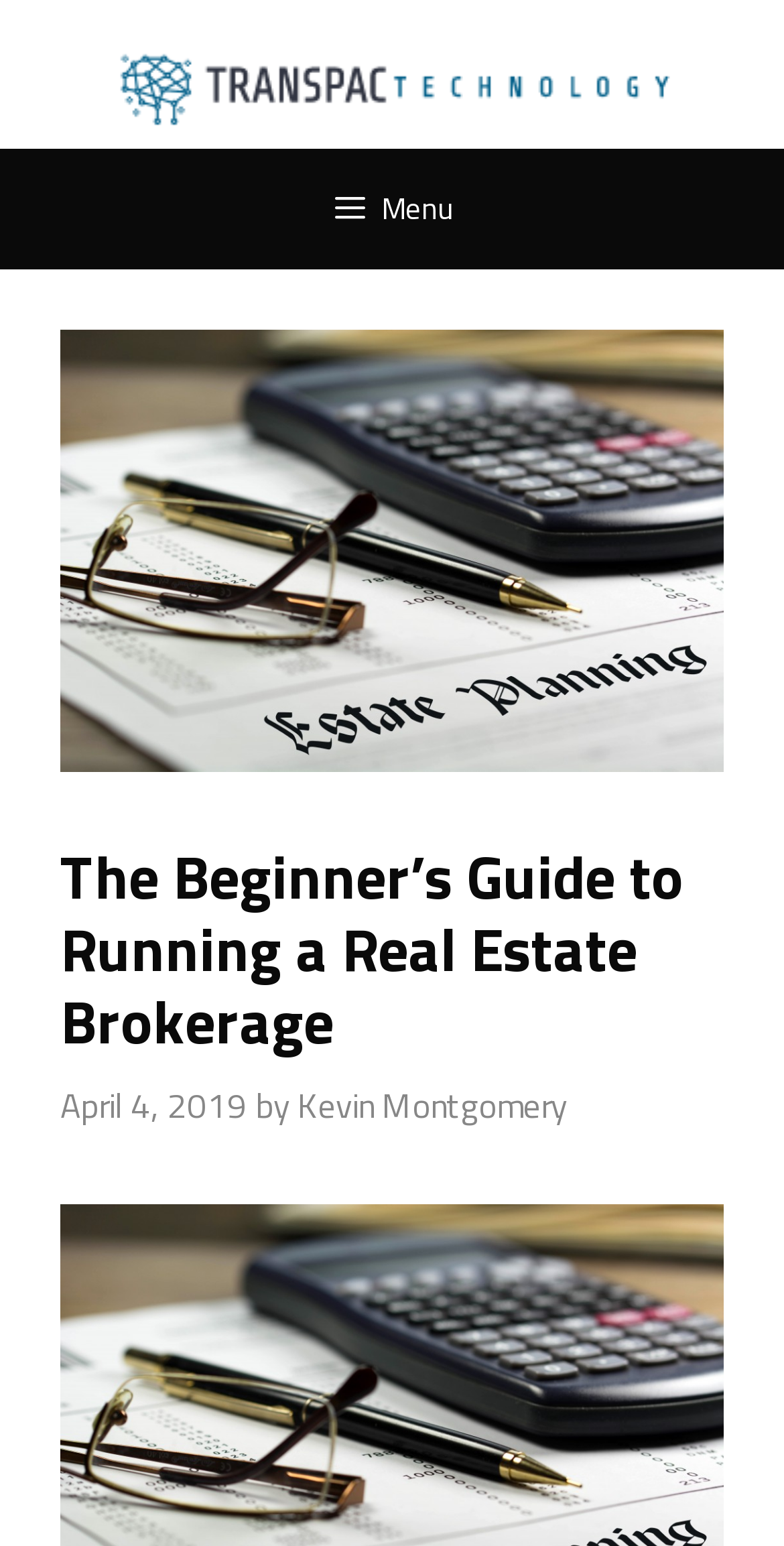What is the image below the navigation bar about?
Give a one-word or short phrase answer based on the image.

Estate planning